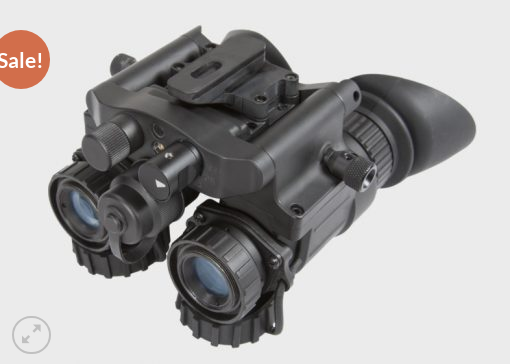Answer the question with a brief word or phrase:
What is the color of the binoculars?

Black